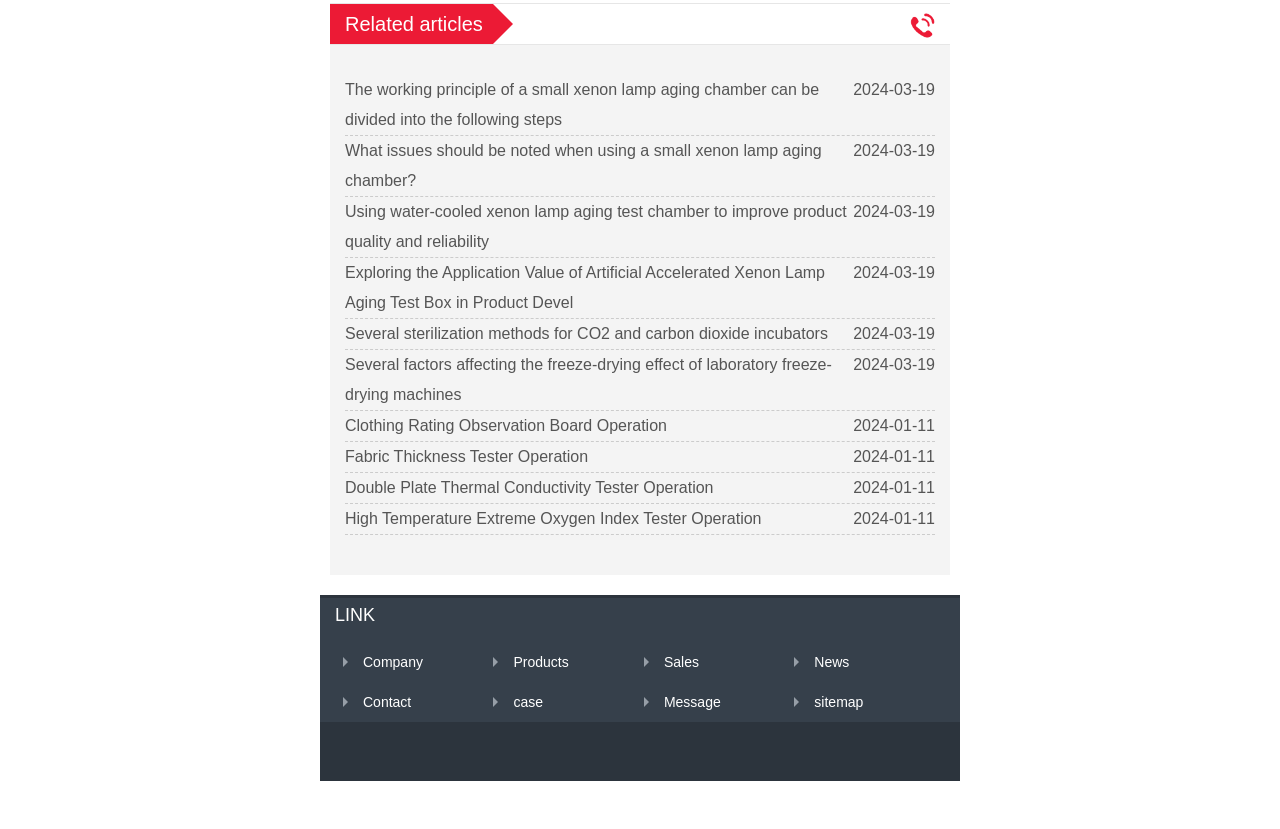Please identify the coordinates of the bounding box that should be clicked to fulfill this instruction: "Check the news".

[0.628, 0.789, 0.664, 0.809]